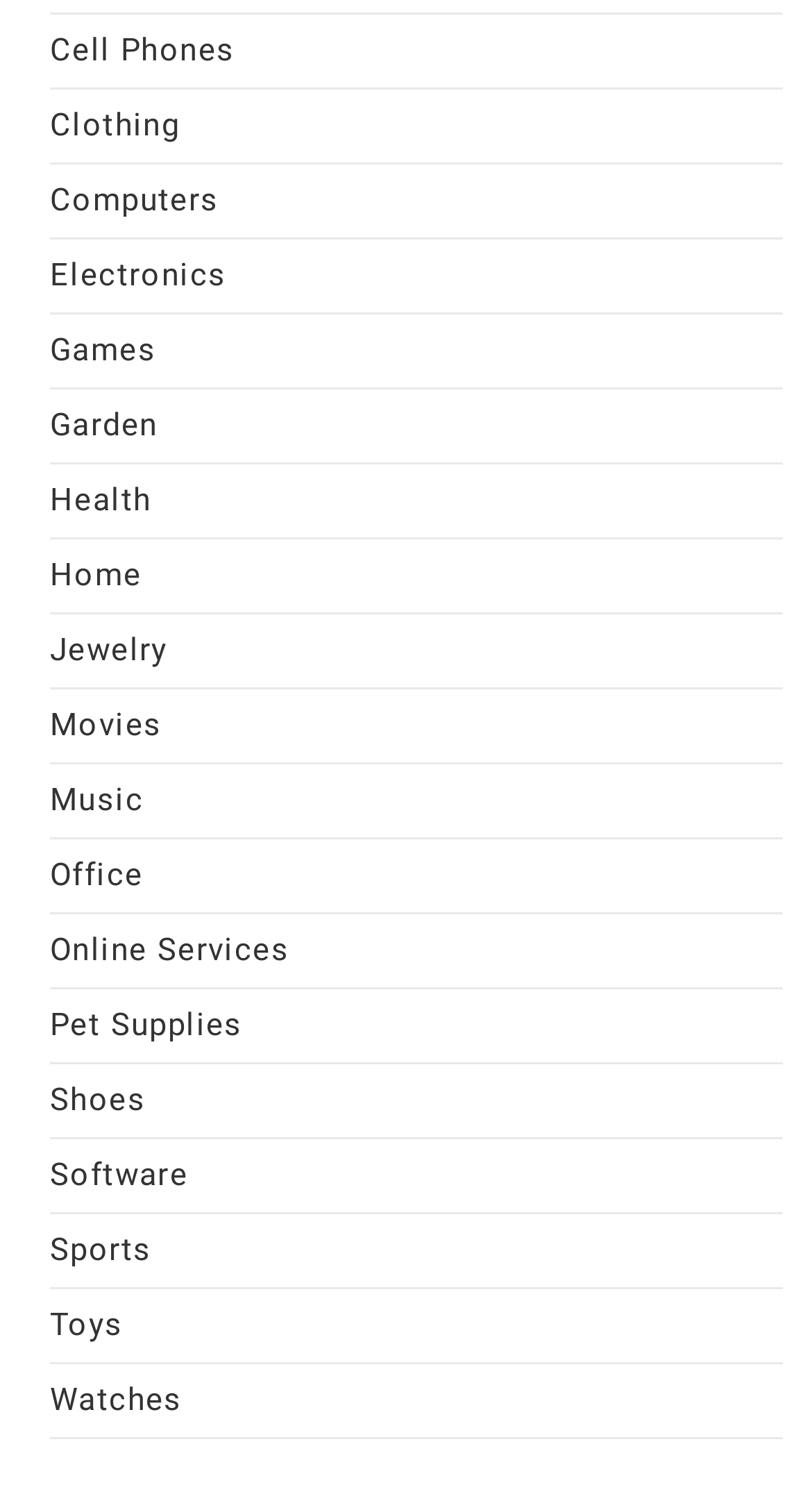What is the first category listed?
Look at the image and respond with a one-word or short-phrase answer.

Cell Phones